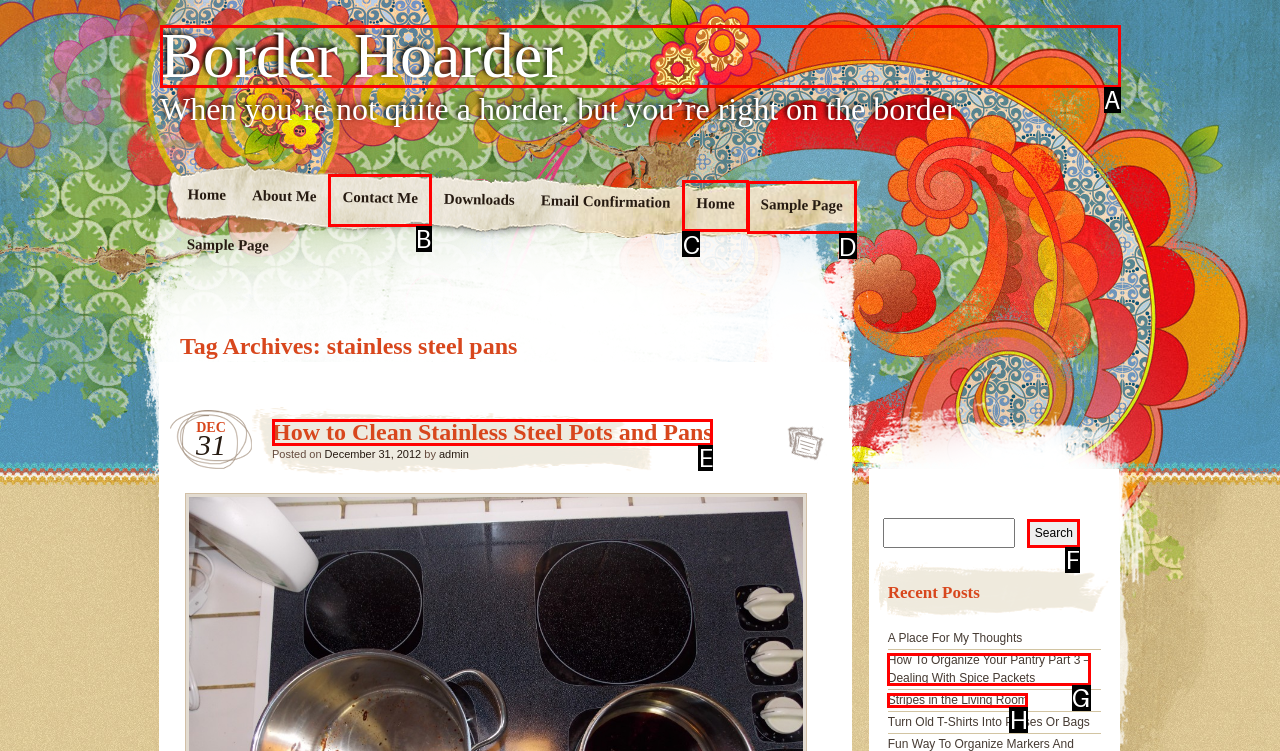Determine which UI element you should click to perform the task: contact the author
Provide the letter of the correct option from the given choices directly.

B